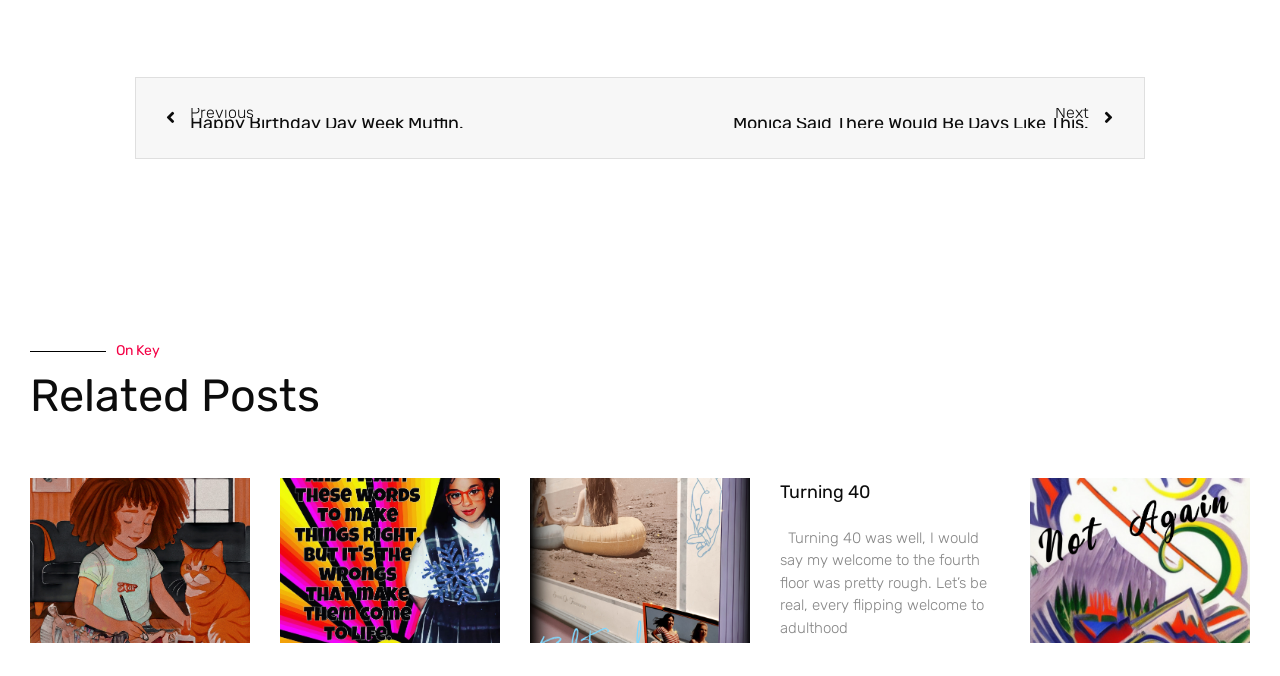Respond to the question below with a single word or phrase:
How many images are there under 'Related Posts'?

4